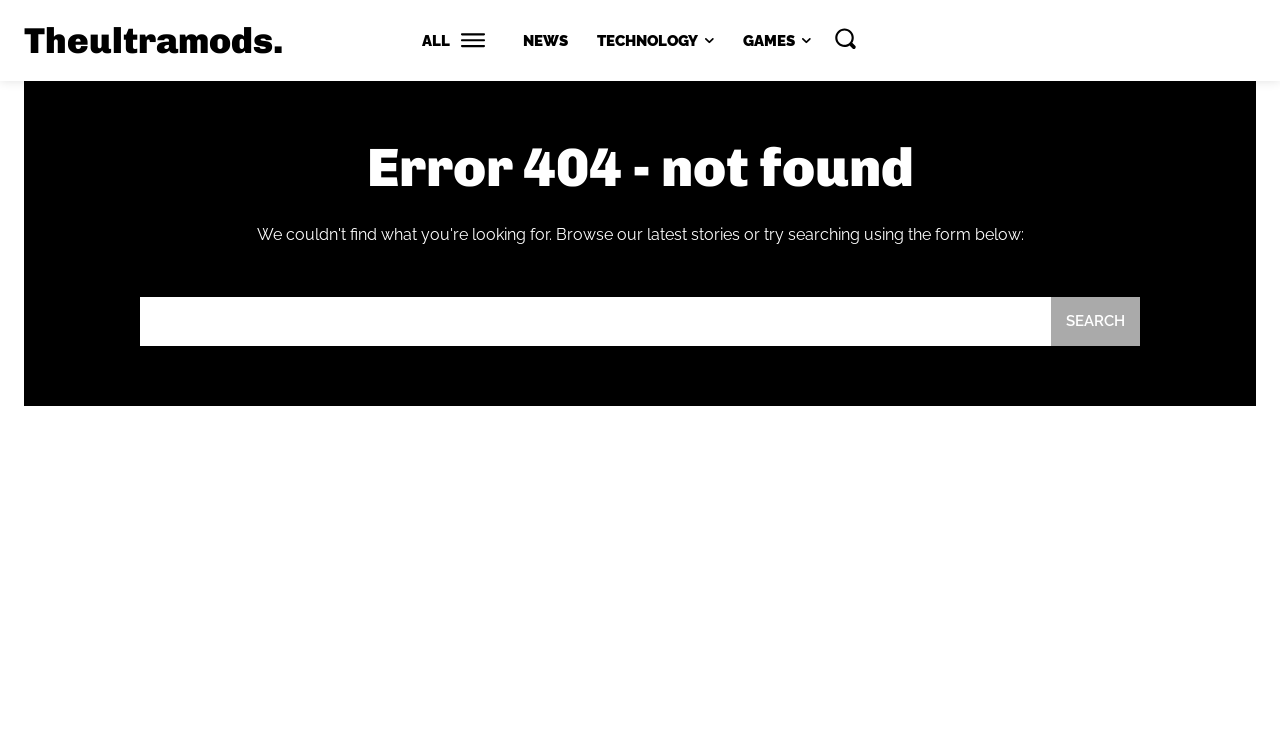Please find the bounding box coordinates of the element that needs to be clicked to perform the following instruction: "go to news page". The bounding box coordinates should be four float numbers between 0 and 1, represented as [left, top, right, bottom].

[0.4, 0.035, 0.454, 0.075]